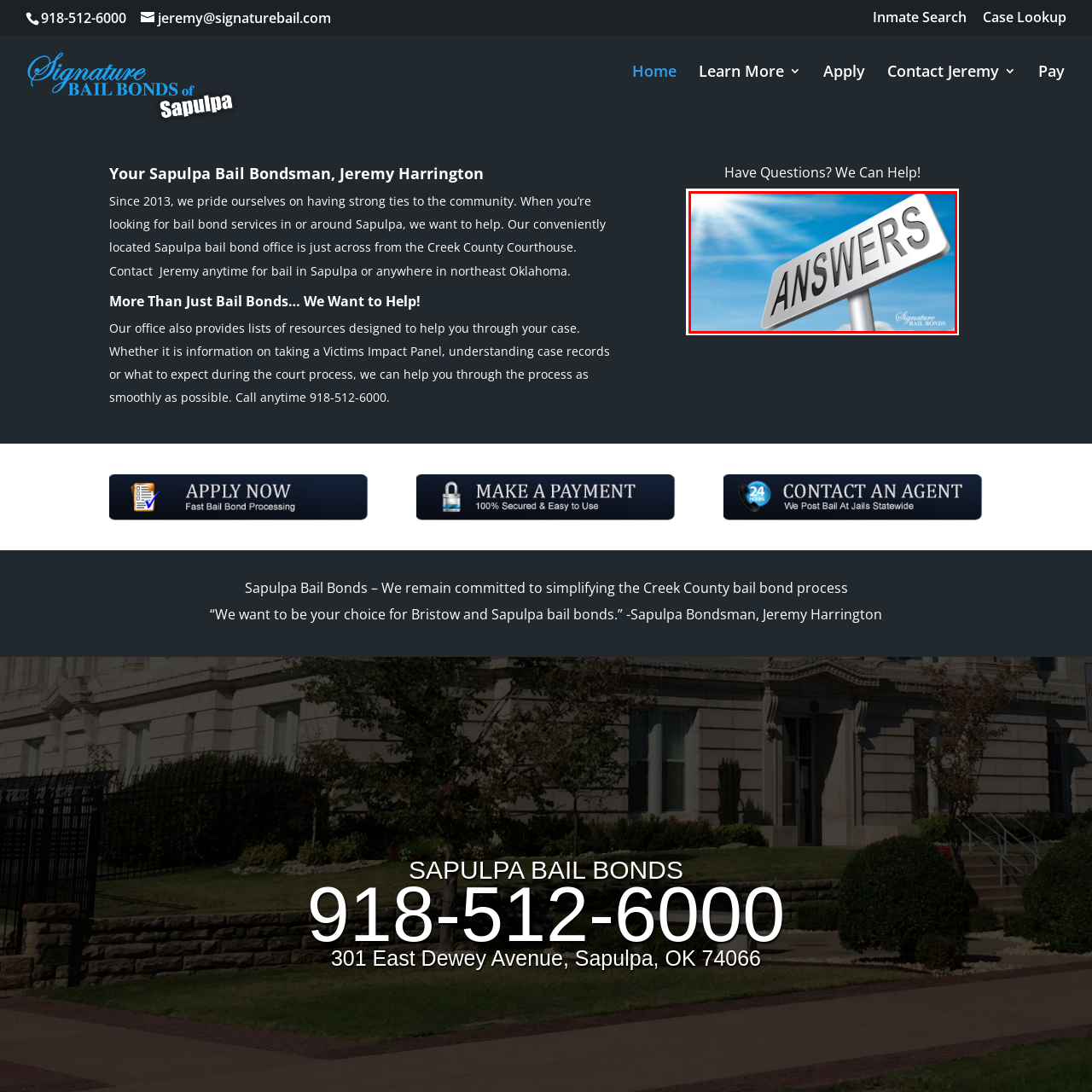What is the logo in the bottom right corner?
Observe the image part marked by the red bounding box and give a detailed answer to the question.

In the bottom right corner of the image, the logo for 'Signature Bail Bonds' is elegantly presented, reinforcing the theme of support and assistance. The logo is a distinctive element of the visual and its presence helps to establish the context and purpose of the image.